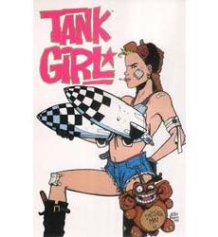Reply to the question with a single word or phrase:
What is Tank Girl's aesthetic?

Punk